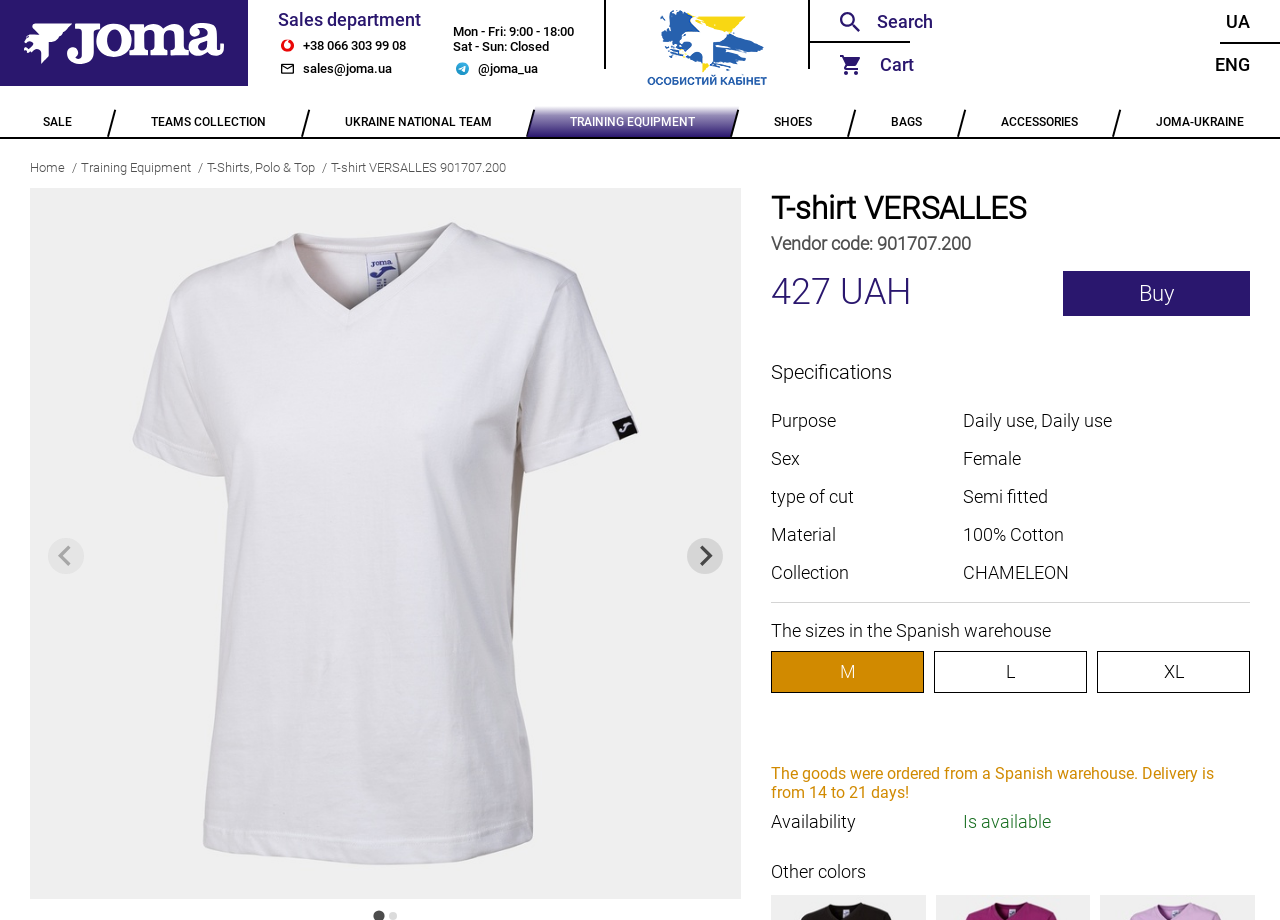Pinpoint the bounding box coordinates of the area that should be clicked to complete the following instruction: "Go to personal cabinet". The coordinates must be given as four float numbers between 0 and 1, i.e., [left, top, right, bottom].

[0.488, 0.011, 0.617, 0.098]